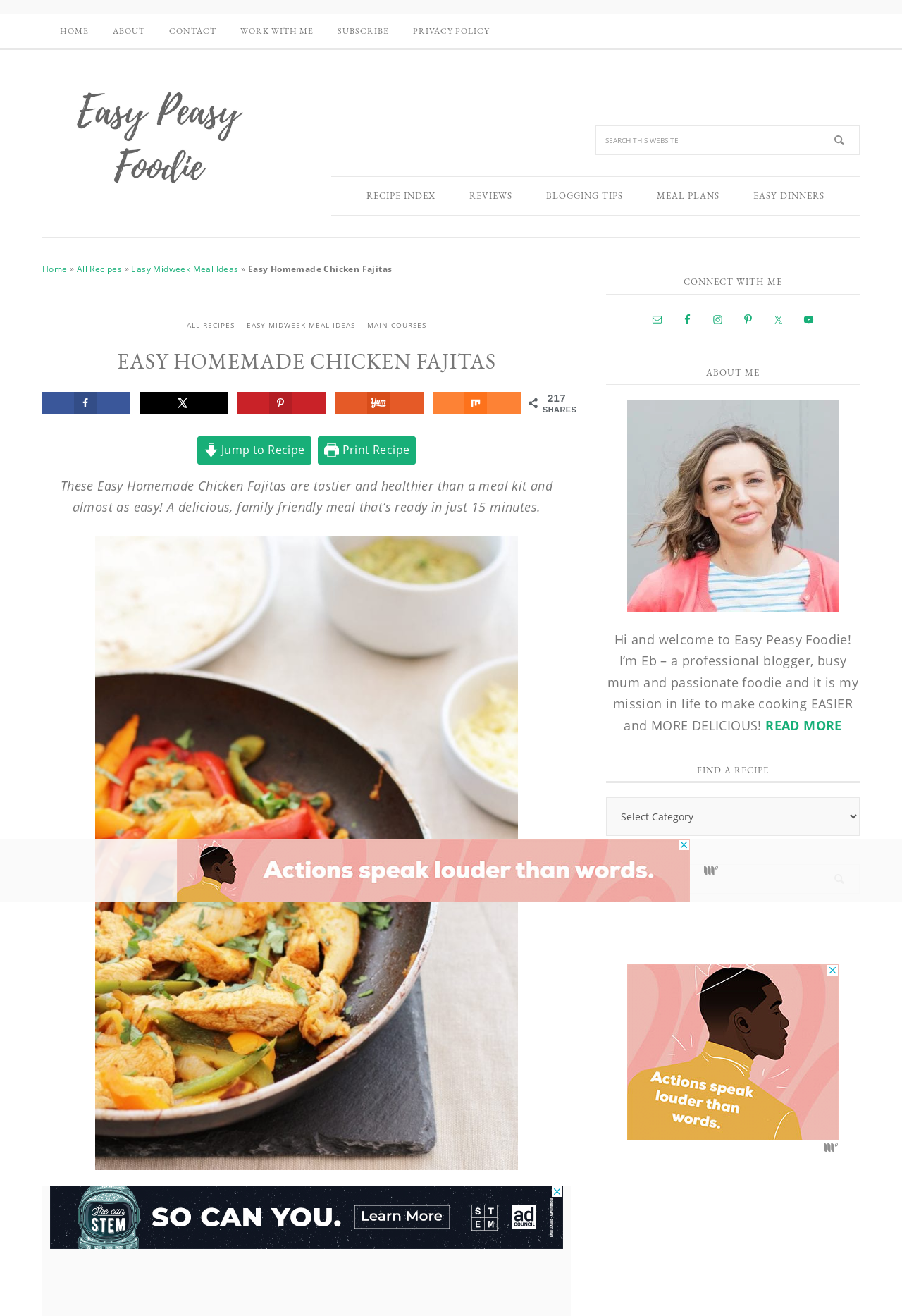Calculate the bounding box coordinates of the UI element given the description: "Privacy Policy".

None